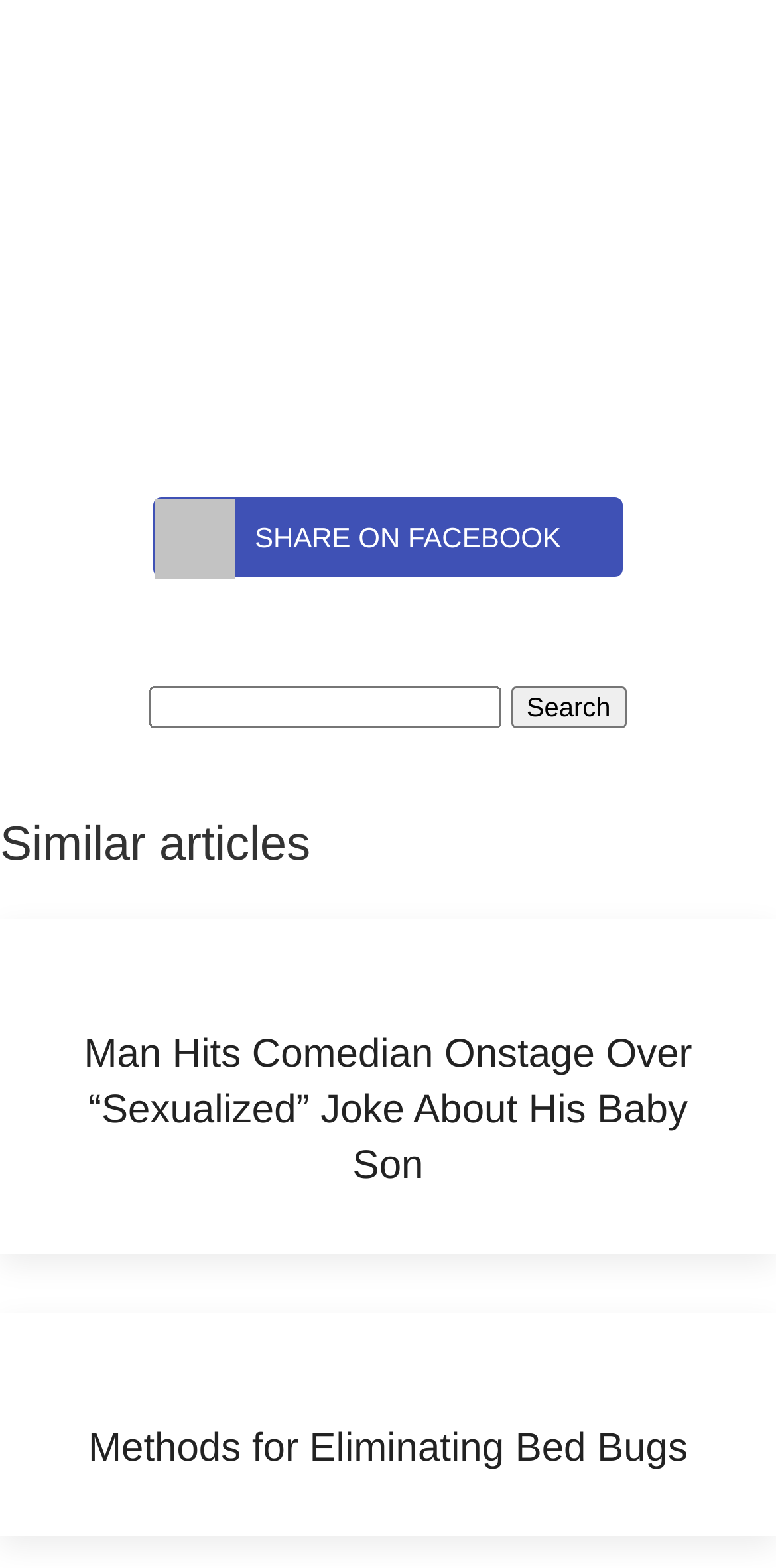What is the function of the 'SHARE ON FACEBOOK' link?
Using the information from the image, answer the question thoroughly.

The 'SHARE ON FACEBOOK' link is located at the top of the webpage, and it is likely that clicking on this link will allow users to share the current webpage or article on their Facebook account.